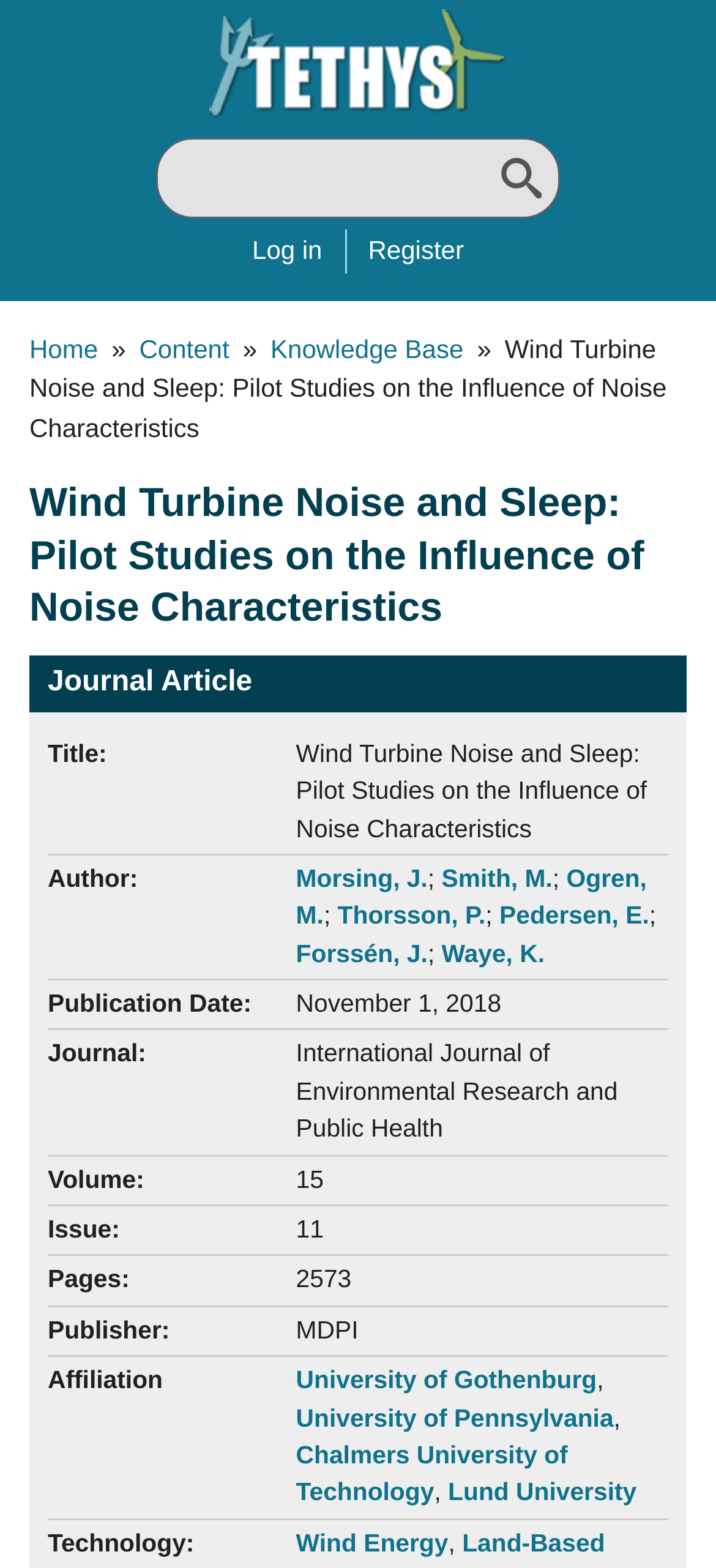Please identify the bounding box coordinates of the element I should click to complete this instruction: 'Click the 'Log in' link'. The coordinates should be given as four float numbers between 0 and 1, like this: [left, top, right, bottom].

[0.352, 0.15, 0.45, 0.169]